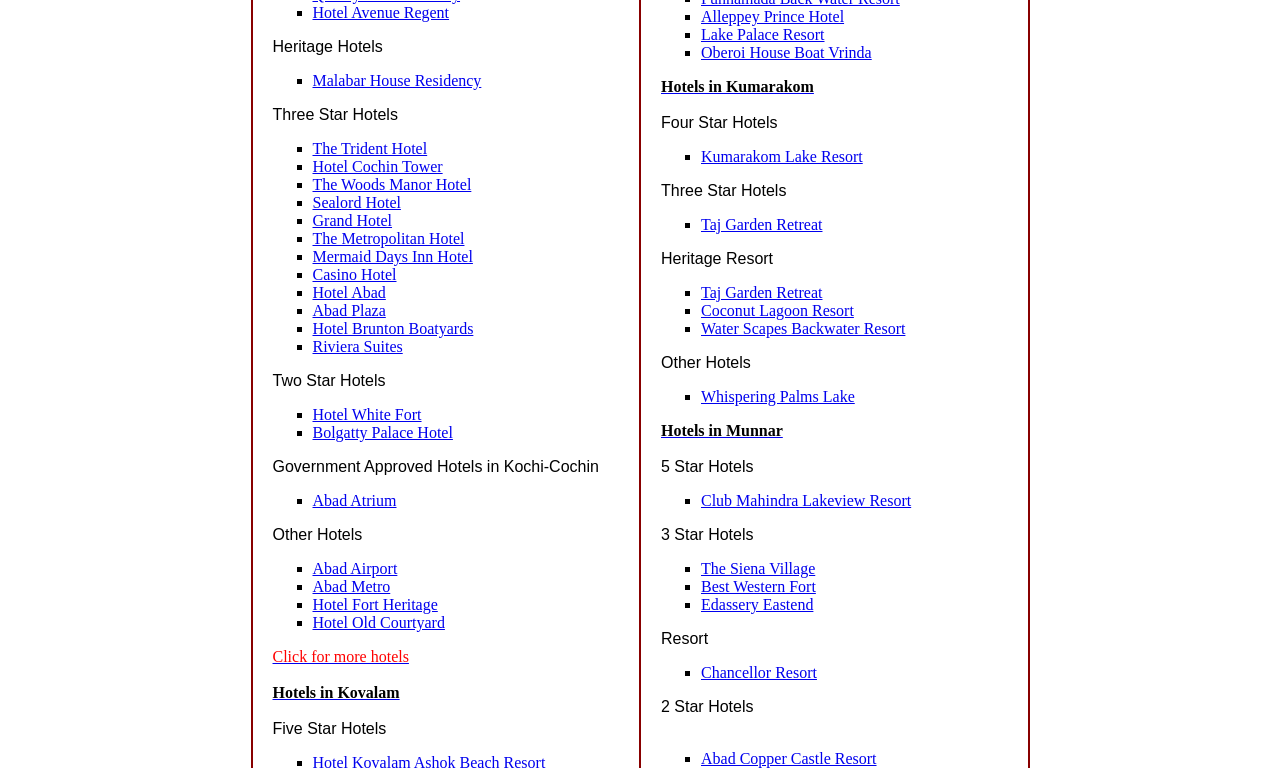Please locate the bounding box coordinates of the element that should be clicked to complete the given instruction: "View Three Star Hotels".

[0.213, 0.138, 0.311, 0.16]